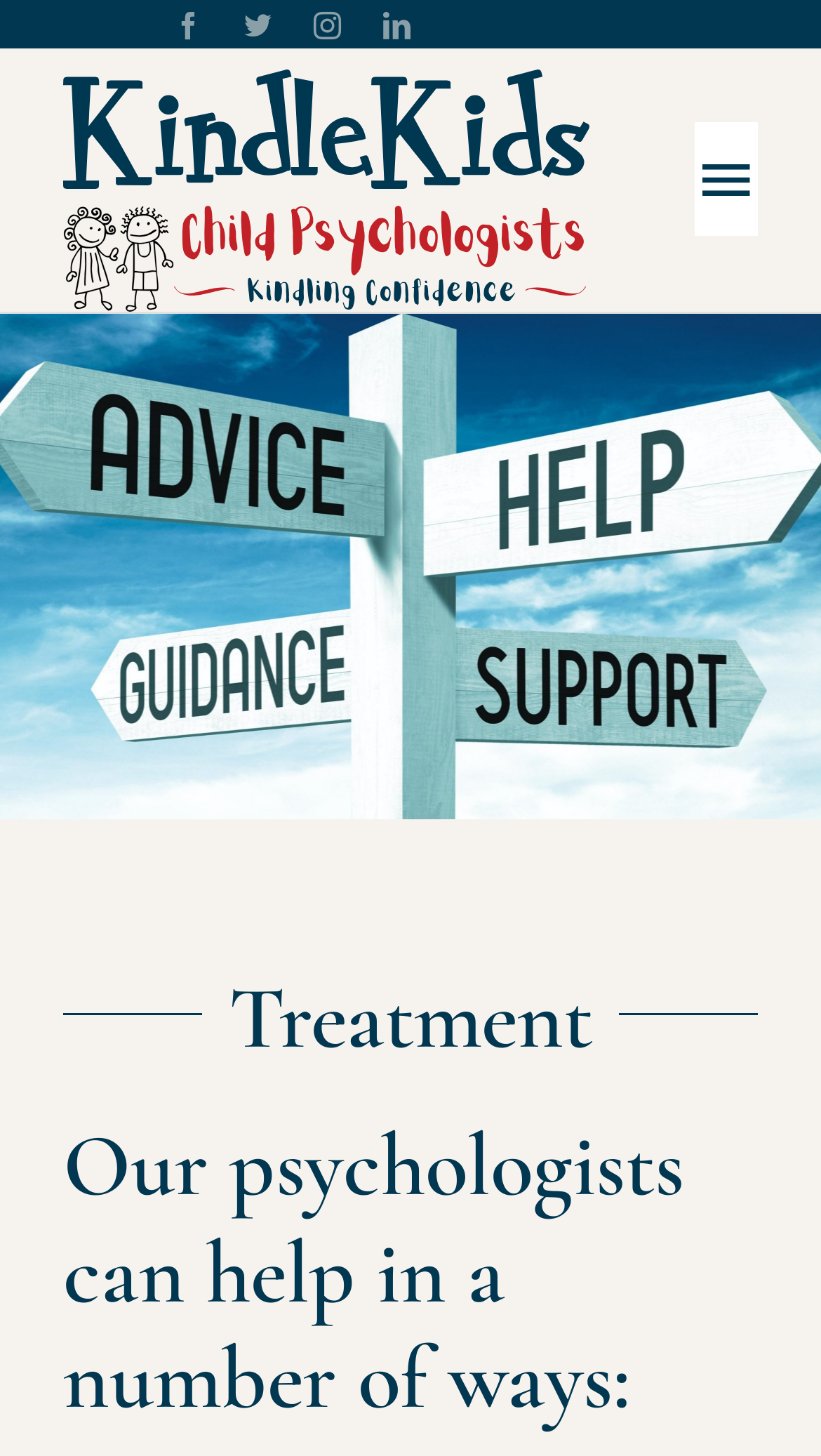Given the element description Toggle Navigation, predict the bounding box coordinates for the UI element in the webpage screenshot. The format should be (top-left x, top-left y, bottom-right x, bottom-right y), and the values should be between 0 and 1.

[0.846, 0.084, 0.923, 0.163]